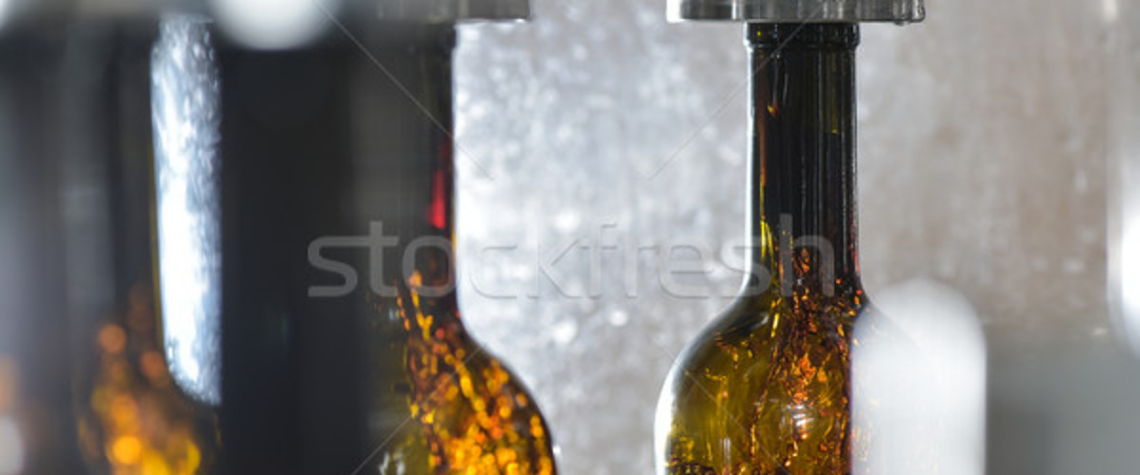Please answer the following query using a single word or phrase: 
What type of products are being packaged?

Beverages or similar products